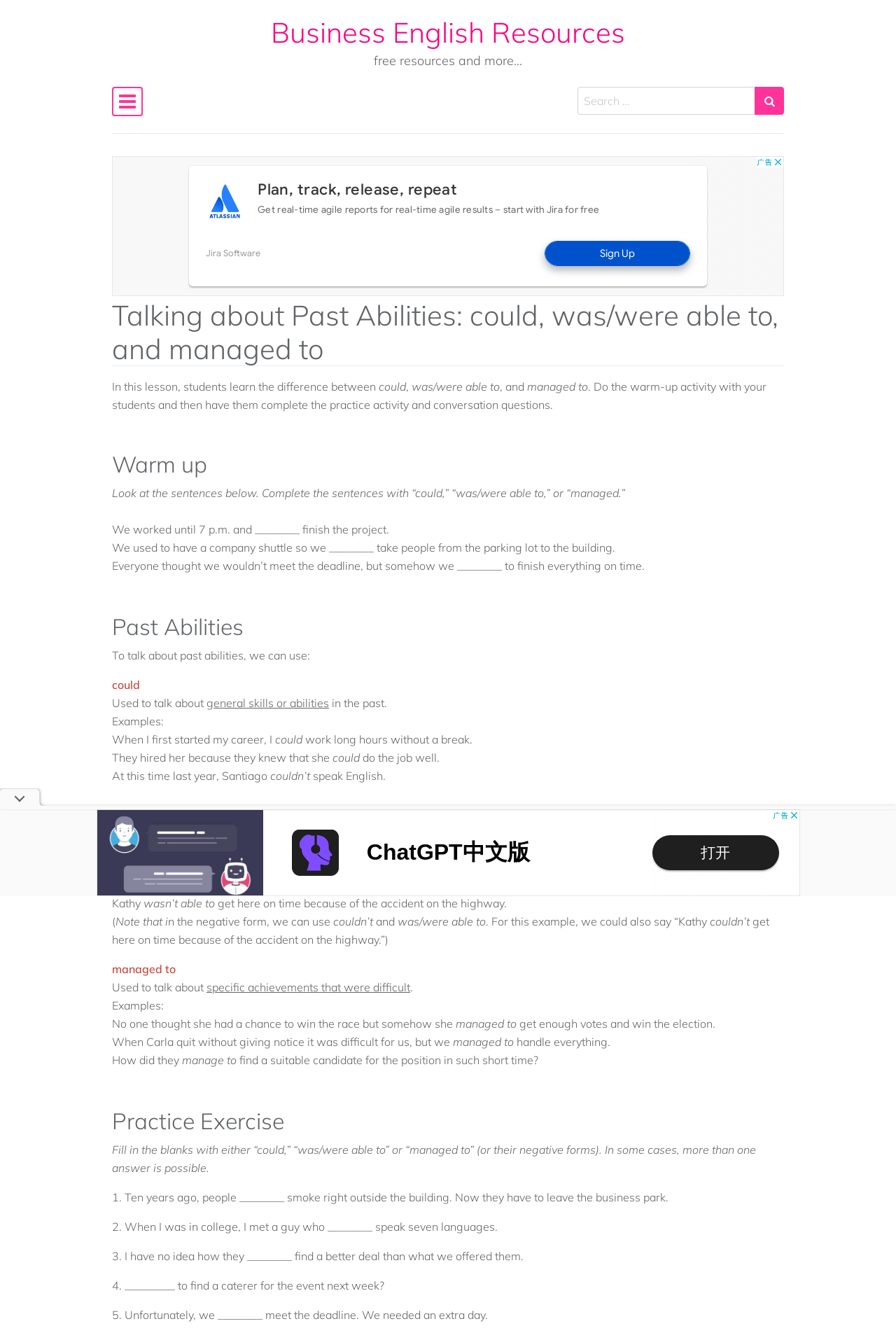What is the difference between 'could' and 'was/were able to'?
Craft a detailed and extensive response to the question.

The difference between 'could' and 'was/were able to' is that 'could' is used to talk about general skills or abilities in the past, while 'was/were able to' is used to talk about specific achievements.